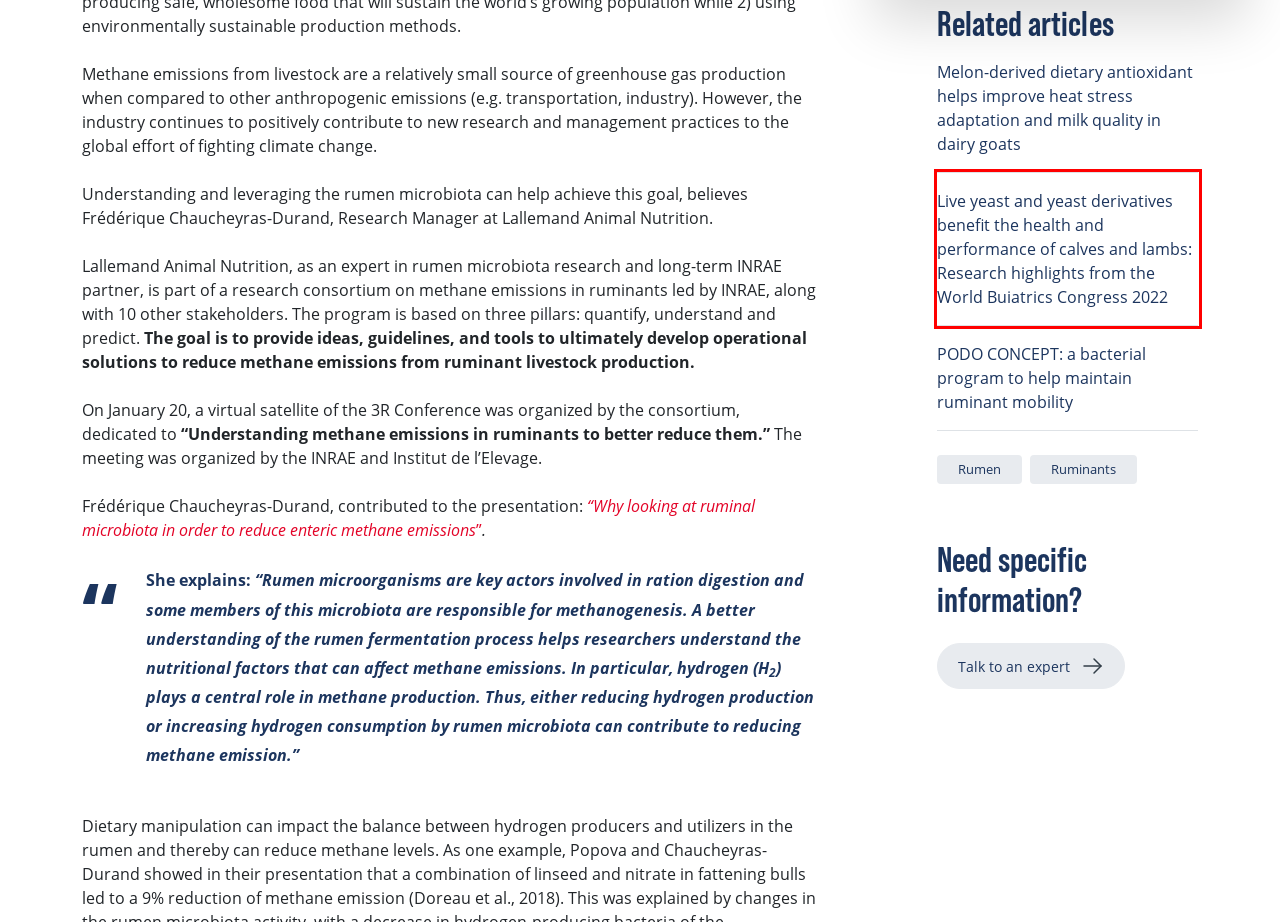Given a screenshot of a webpage, identify the red bounding box and perform OCR to recognize the text within that box.

Live yeast and yeast derivatives benefit the health and performance of calves and lambs: Research highlights from the World Buiatrics Congress 2022